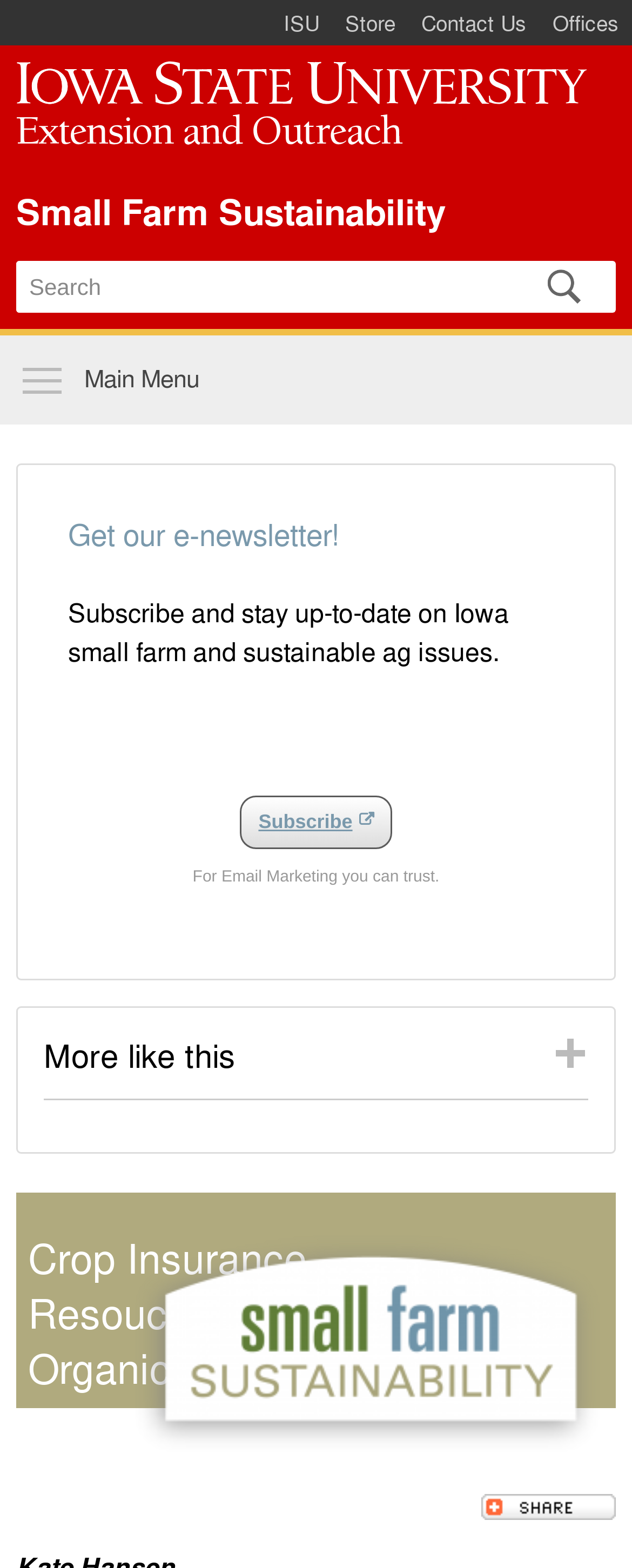Please respond to the question with a concise word or phrase:
How many links are in the main menu?

No count